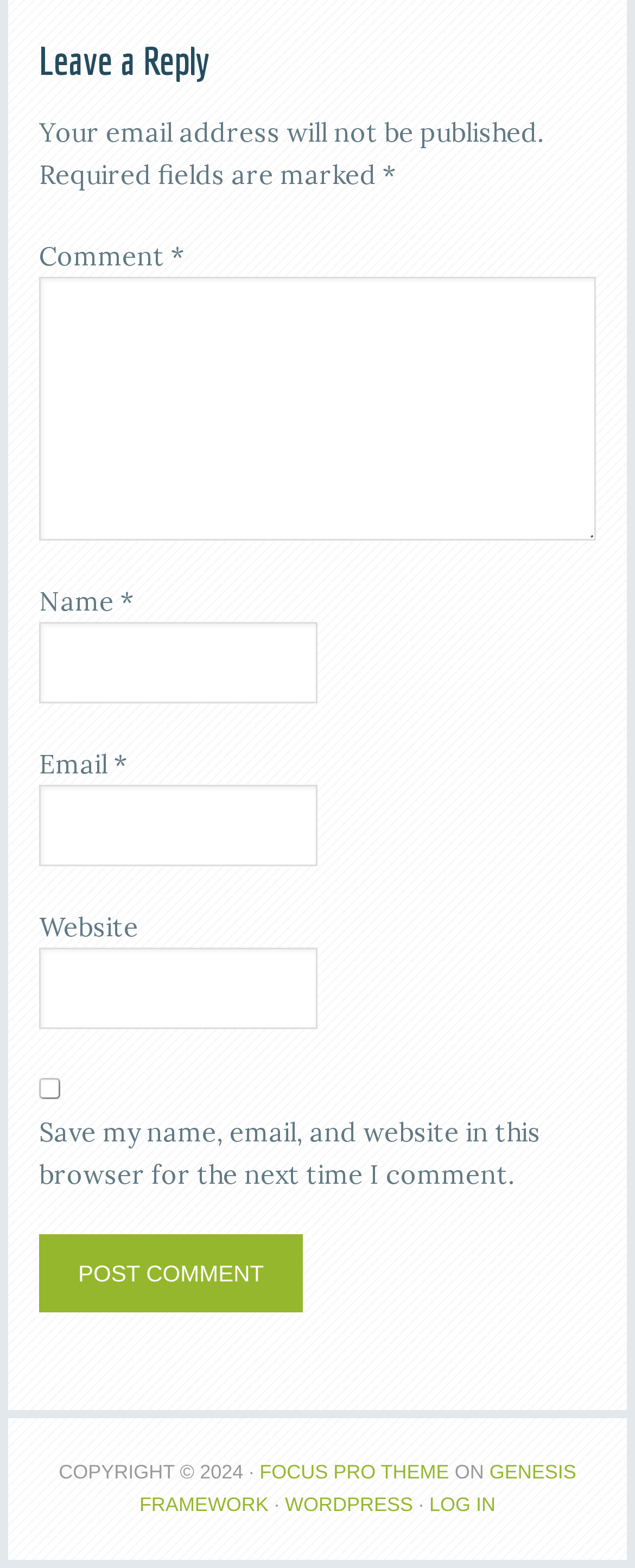Provide a brief response to the question using a single word or phrase: 
How many links are there in the footer section?

Four